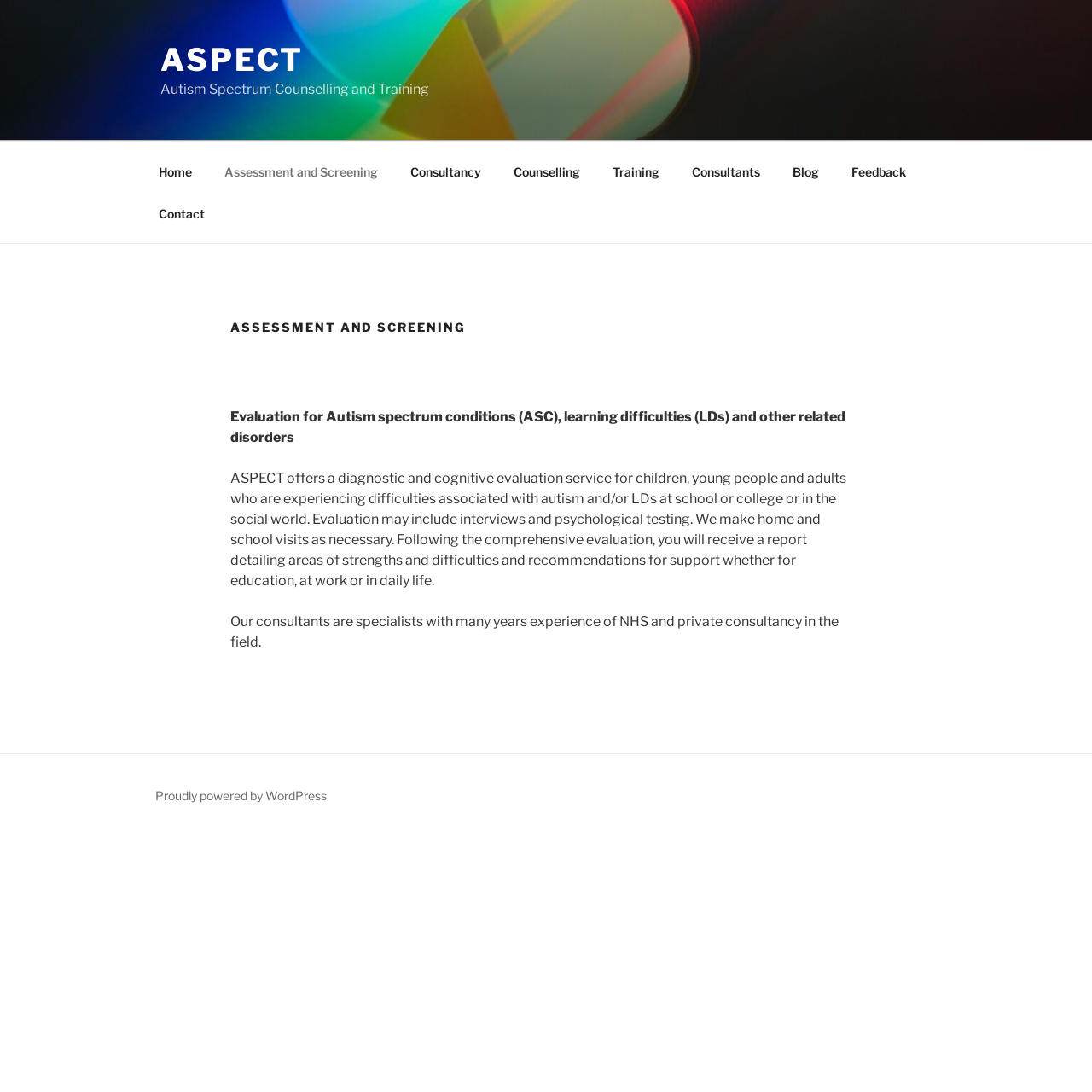Where do ASPECT consultants make visits?
Could you answer the question with a detailed and thorough explanation?

According to the webpage, ASPECT consultants make home and school visits as necessary, as part of their evaluation service. This information is mentioned in the main content section of the webpage.